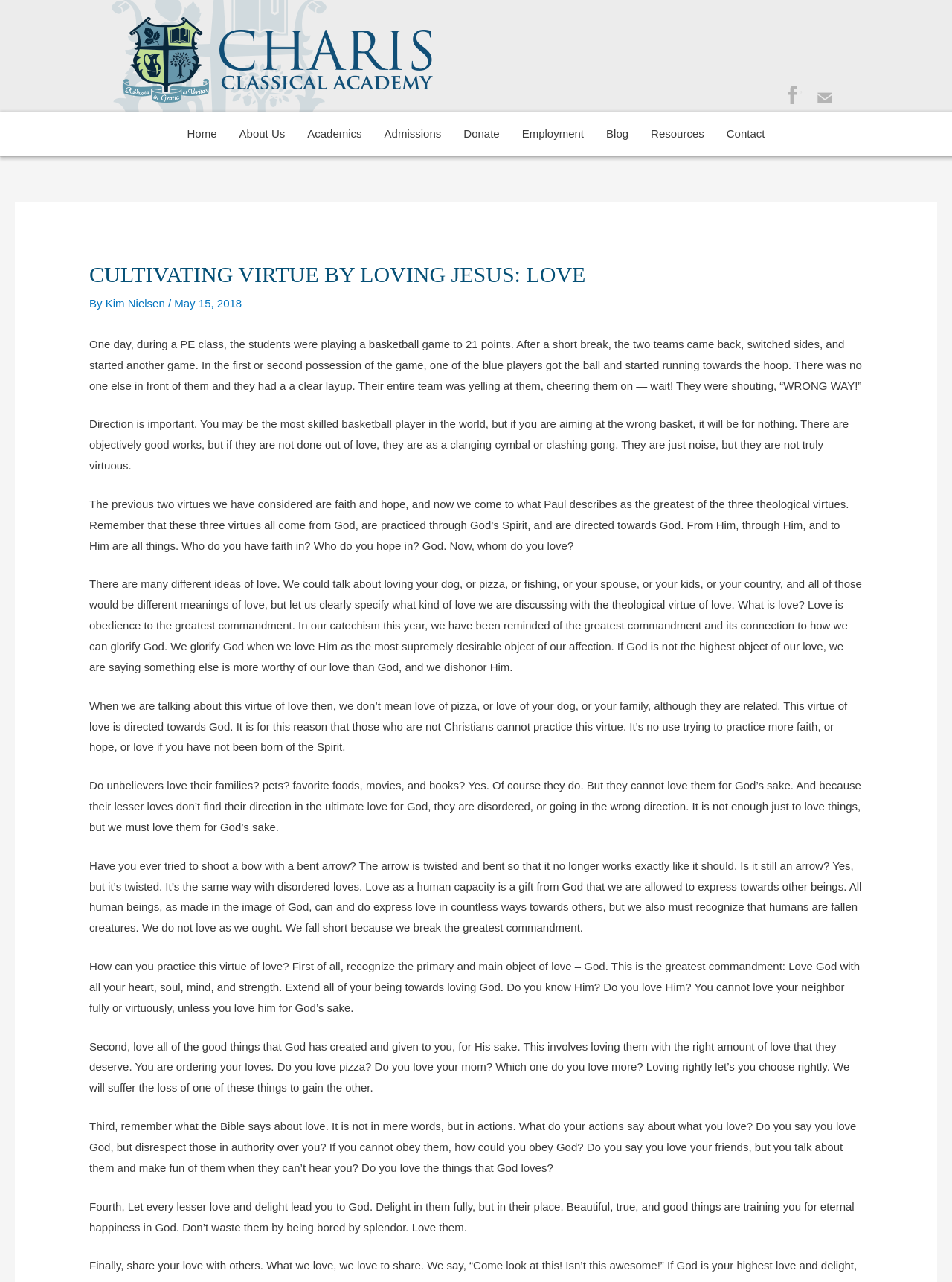Who is the author of this article? Look at the image and give a one-word or short phrase answer.

Kim Nielsen